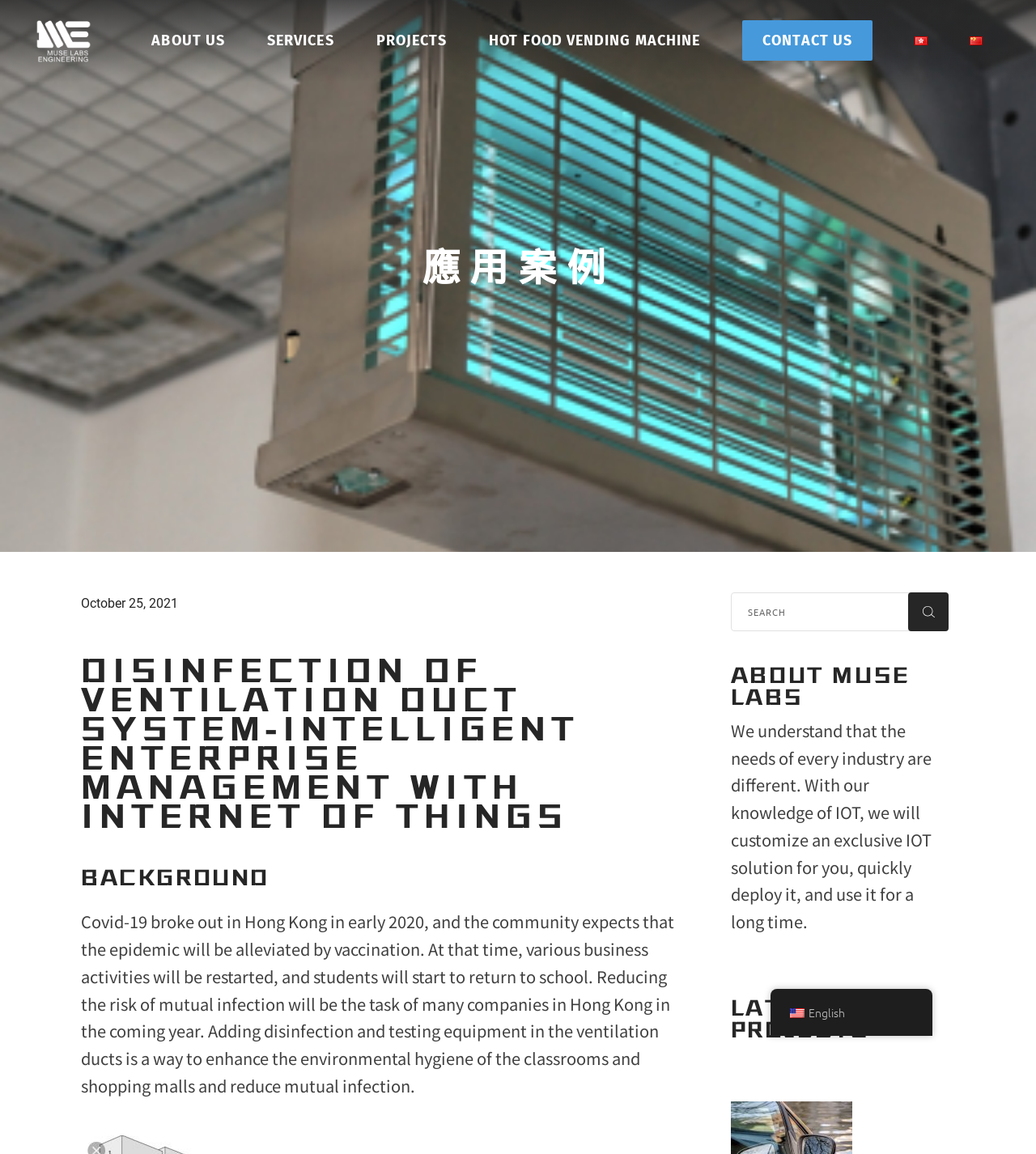Identify the bounding box coordinates of the part that should be clicked to carry out this instruction: "Search for something".

[0.705, 0.513, 0.916, 0.547]